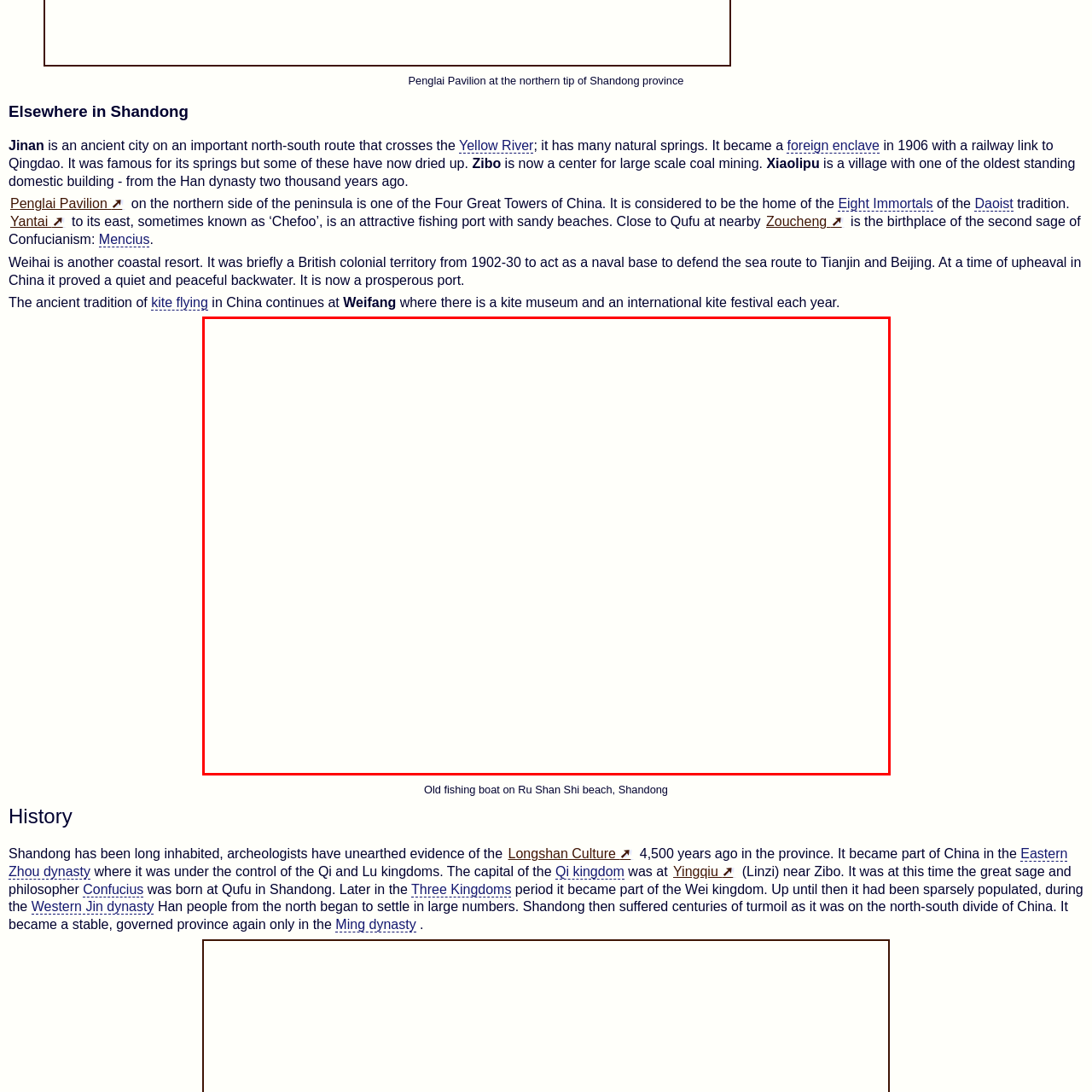What does the old fishing boat symbolize?
Pay attention to the image outlined by the red bounding box and provide a thorough explanation in your answer, using clues from the image.

The caption states that the boat, likely weathered by years of use, symbolizes both the history and resilience of fishing communities along China’s eastern coastline. This information is provided in the last sentence of the caption.